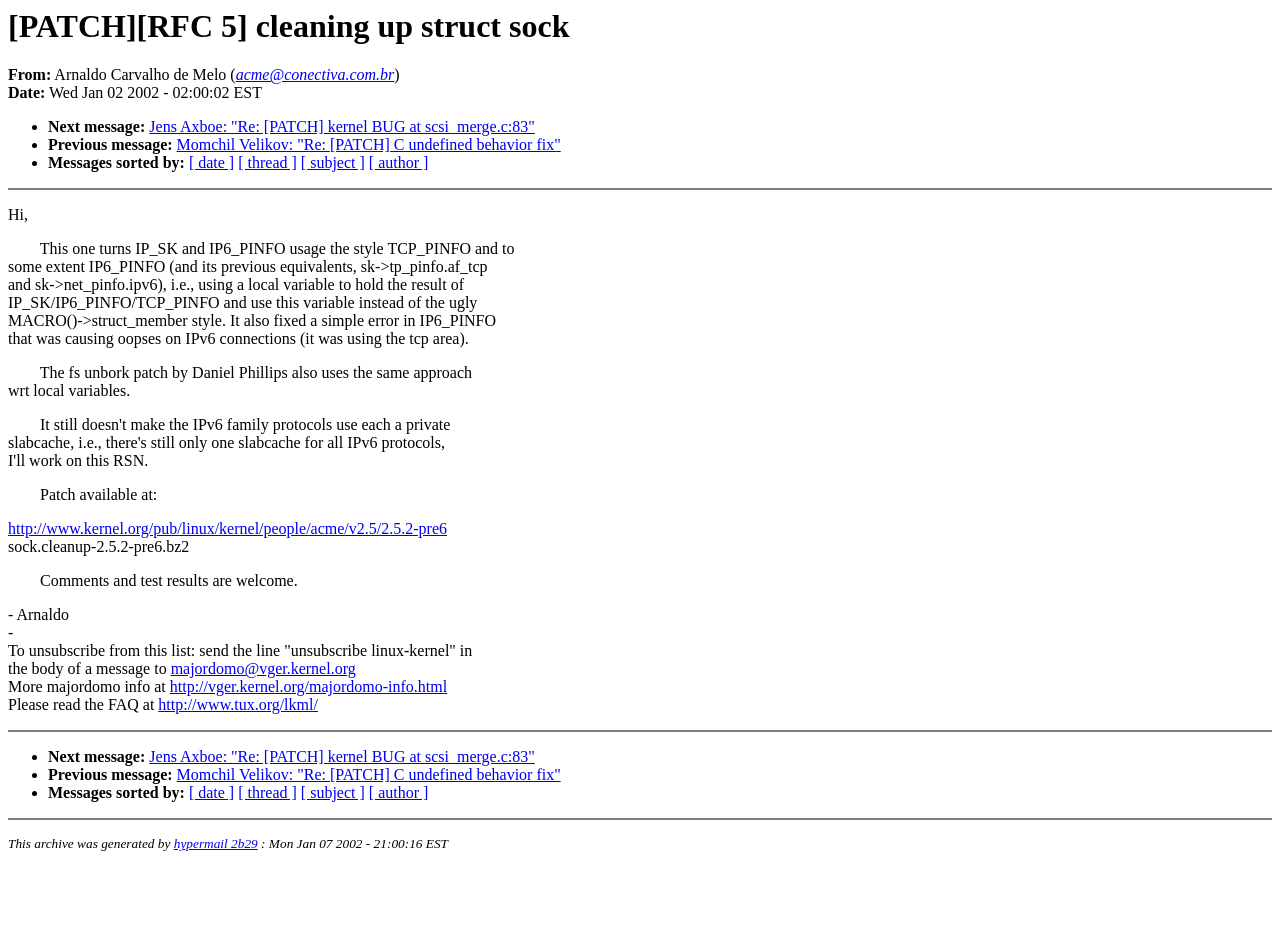Could you determine the bounding box coordinates of the clickable element to complete the instruction: "View the patch at the given URL"? Provide the coordinates as four float numbers between 0 and 1, i.e., [left, top, right, bottom].

[0.006, 0.548, 0.349, 0.566]